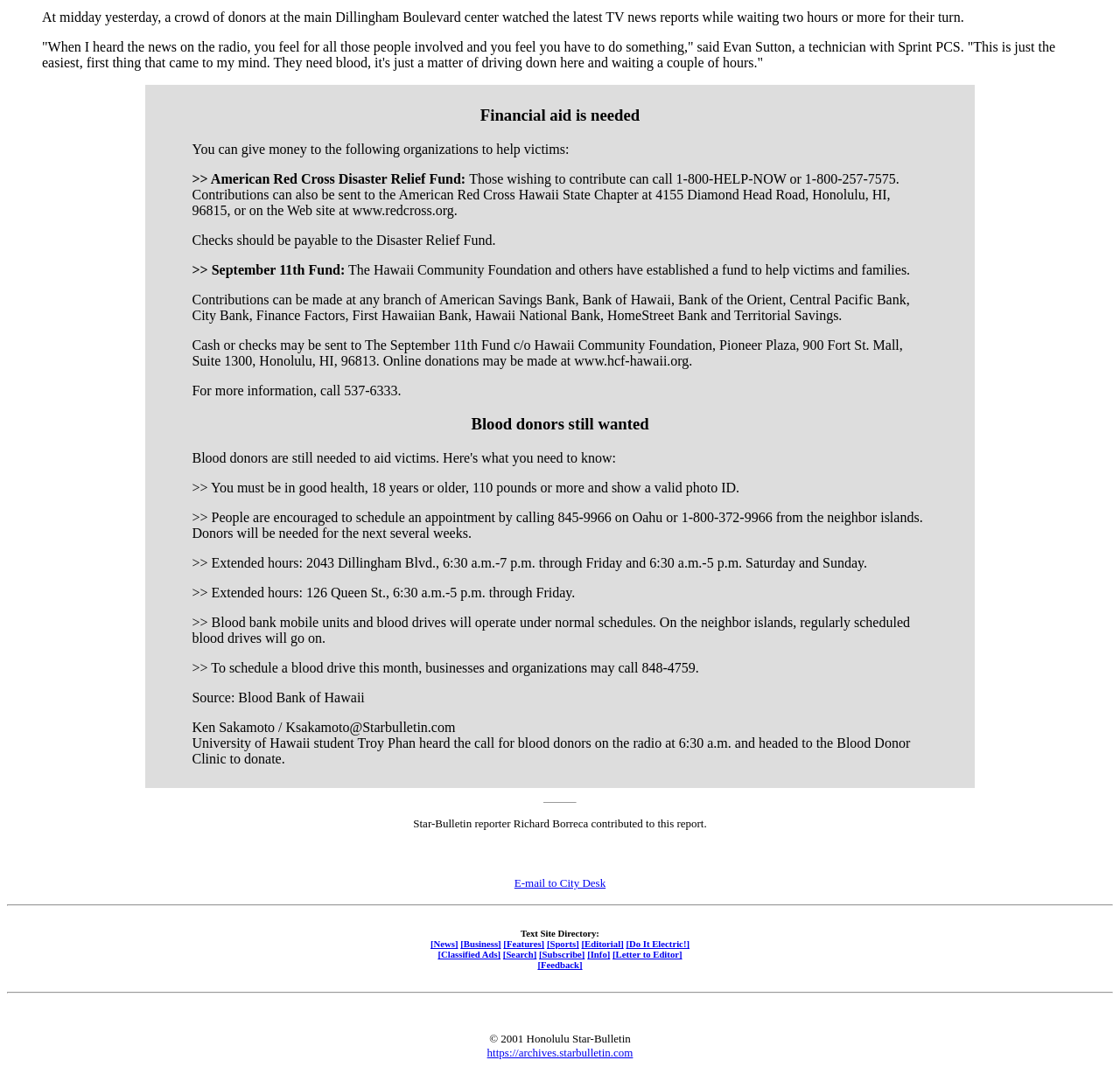Find the bounding box coordinates of the clickable area required to complete the following action: "Search".

[0.449, 0.883, 0.479, 0.893]